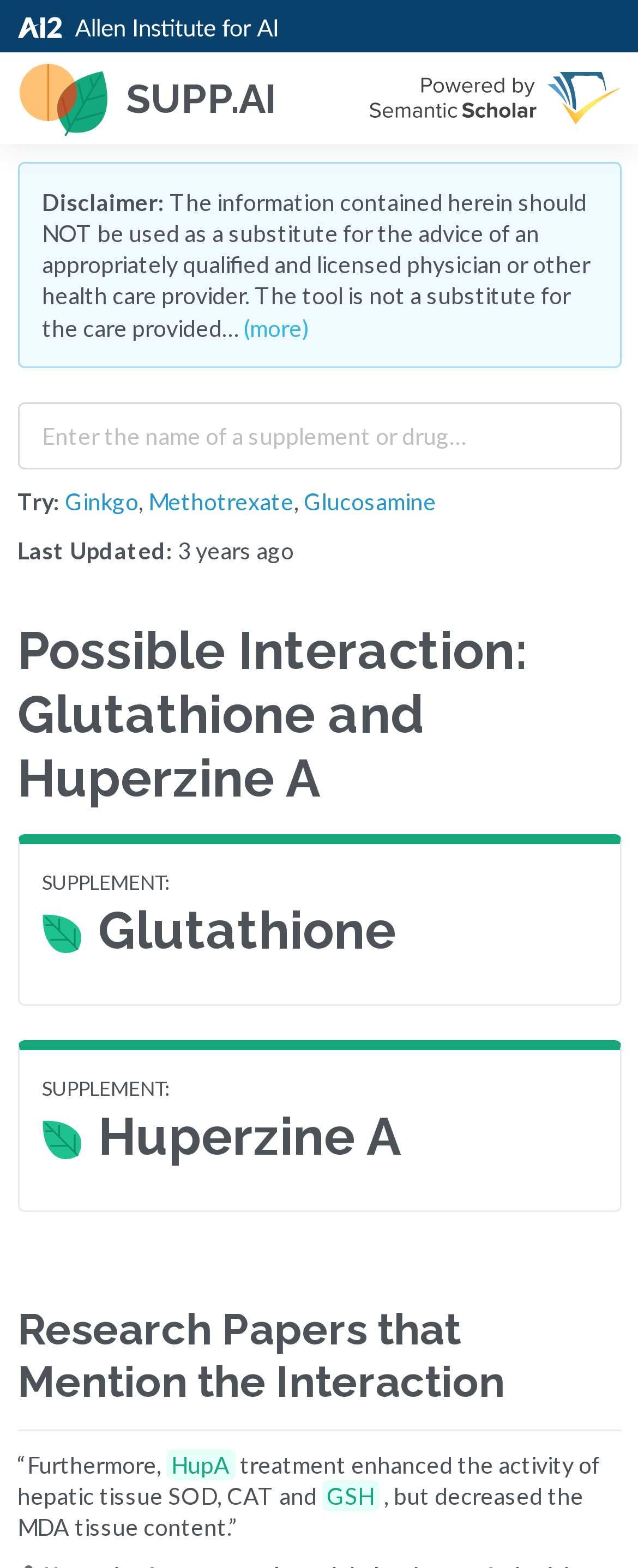Predict the bounding box coordinates of the UI element that matches this description: "Huperzine A". The coordinates should be in the format [left, top, right, bottom] with each value between 0 and 1.

[0.065, 0.704, 0.935, 0.75]